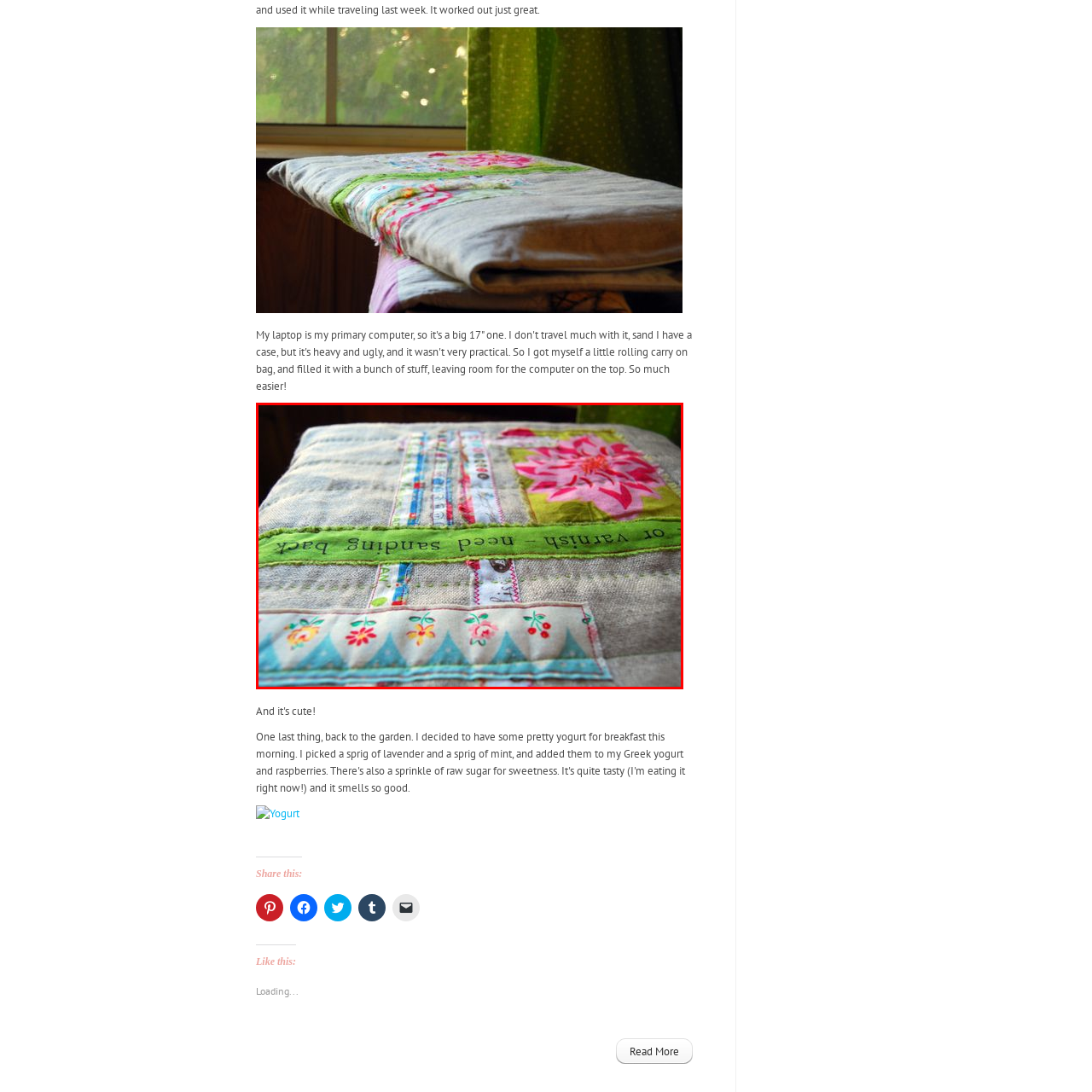Refer to the section enclosed in the red box, What is the purpose of the laptop case? Please answer briefly with a single word or phrase.

Functional and decorative